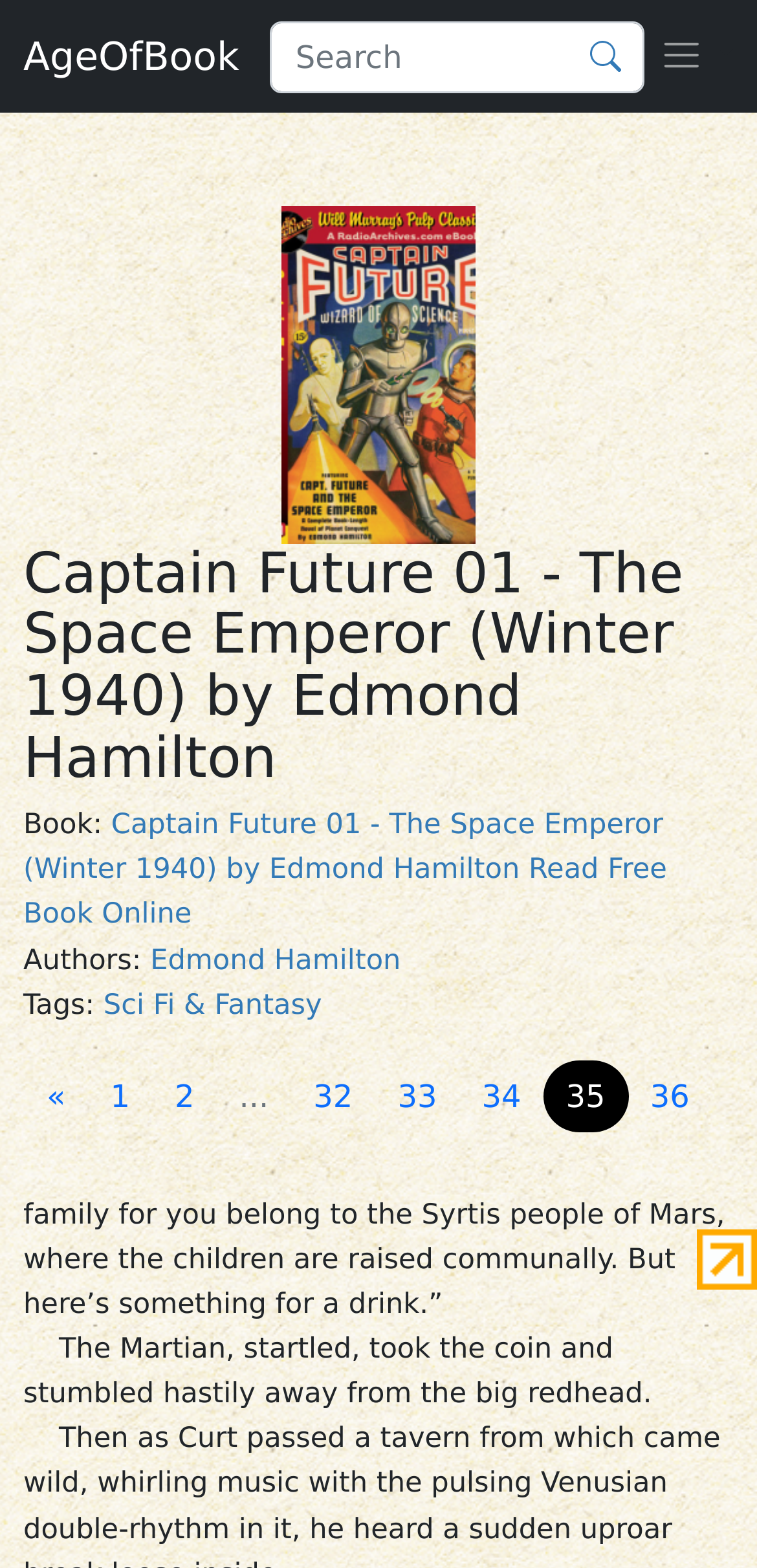Determine the bounding box coordinates for the area that should be clicked to carry out the following instruction: "Search for a book".

[0.357, 0.013, 0.852, 0.059]